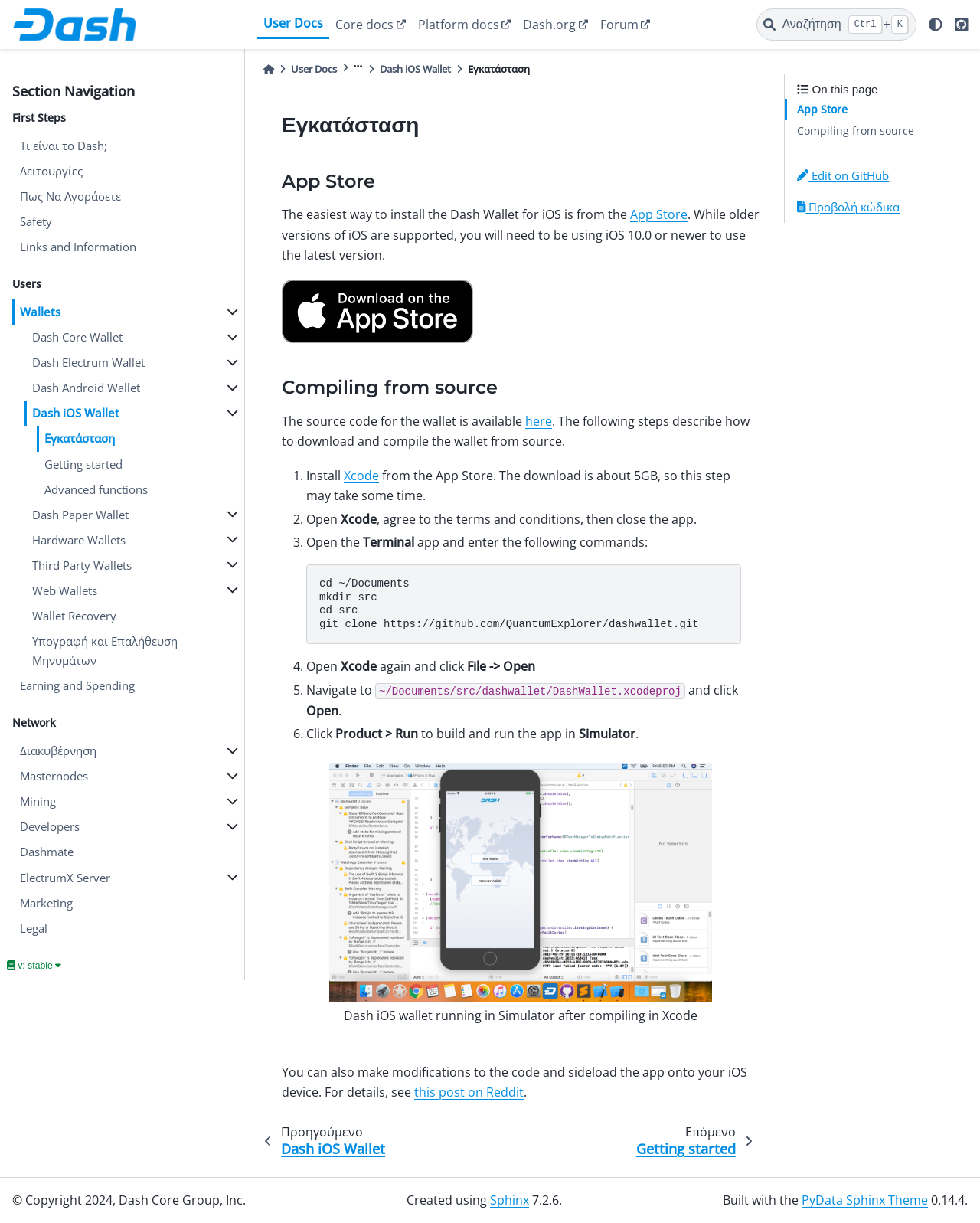What is the minimum iOS version required to use the latest version of the Dash Wallet?
Analyze the screenshot and provide a detailed answer to the question.

According to the paragraph 'While older versions of iOS are supported, you will need to be using iOS 10.0 or newer to use the latest version.', the minimum iOS version required to use the latest version of the Dash Wallet is 10.0.